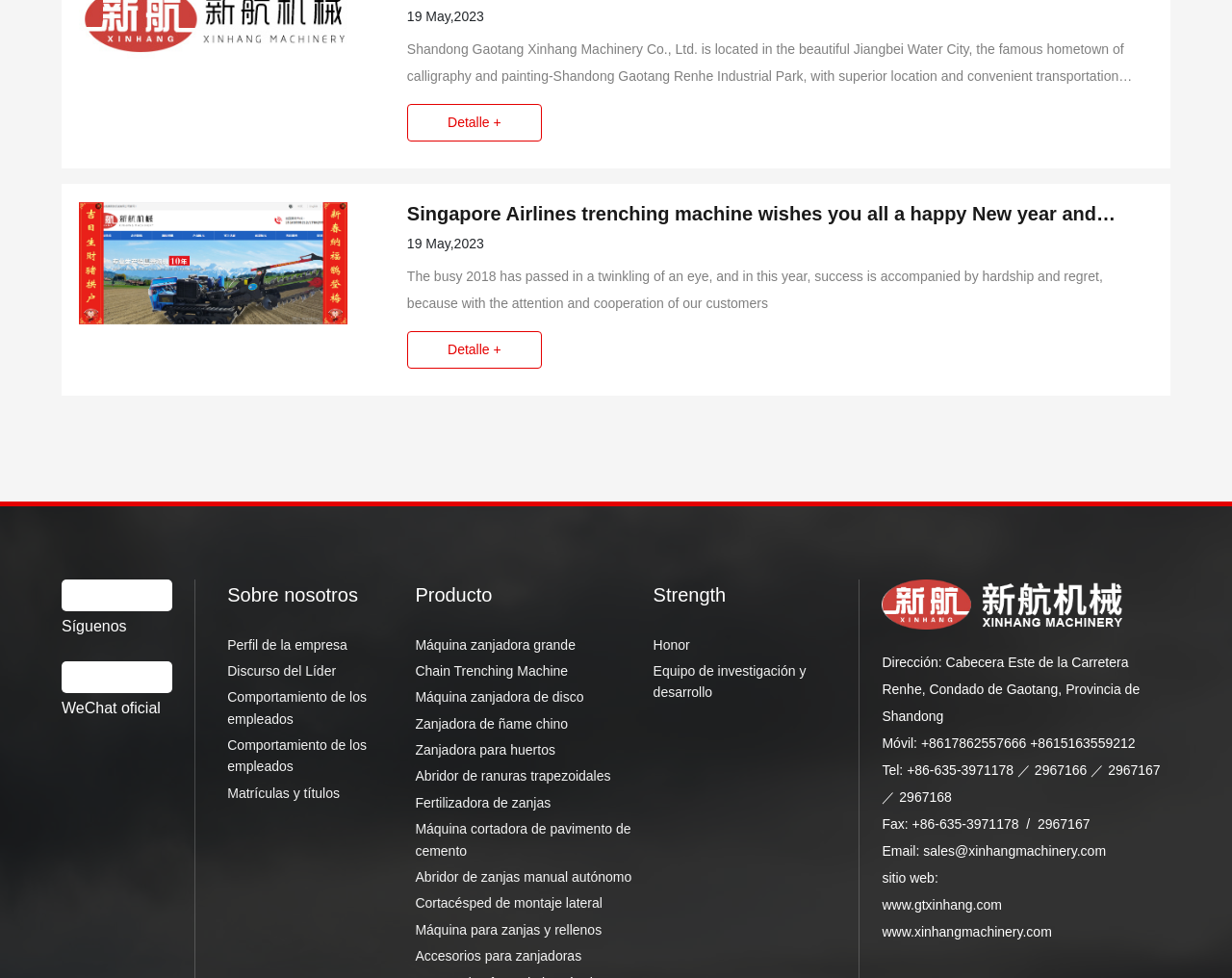What is the location of the company? Observe the screenshot and provide a one-word or short phrase answer.

Cabecera Este de la Carretera Renhe, Condado de Gaotang, Provincia de Shandong